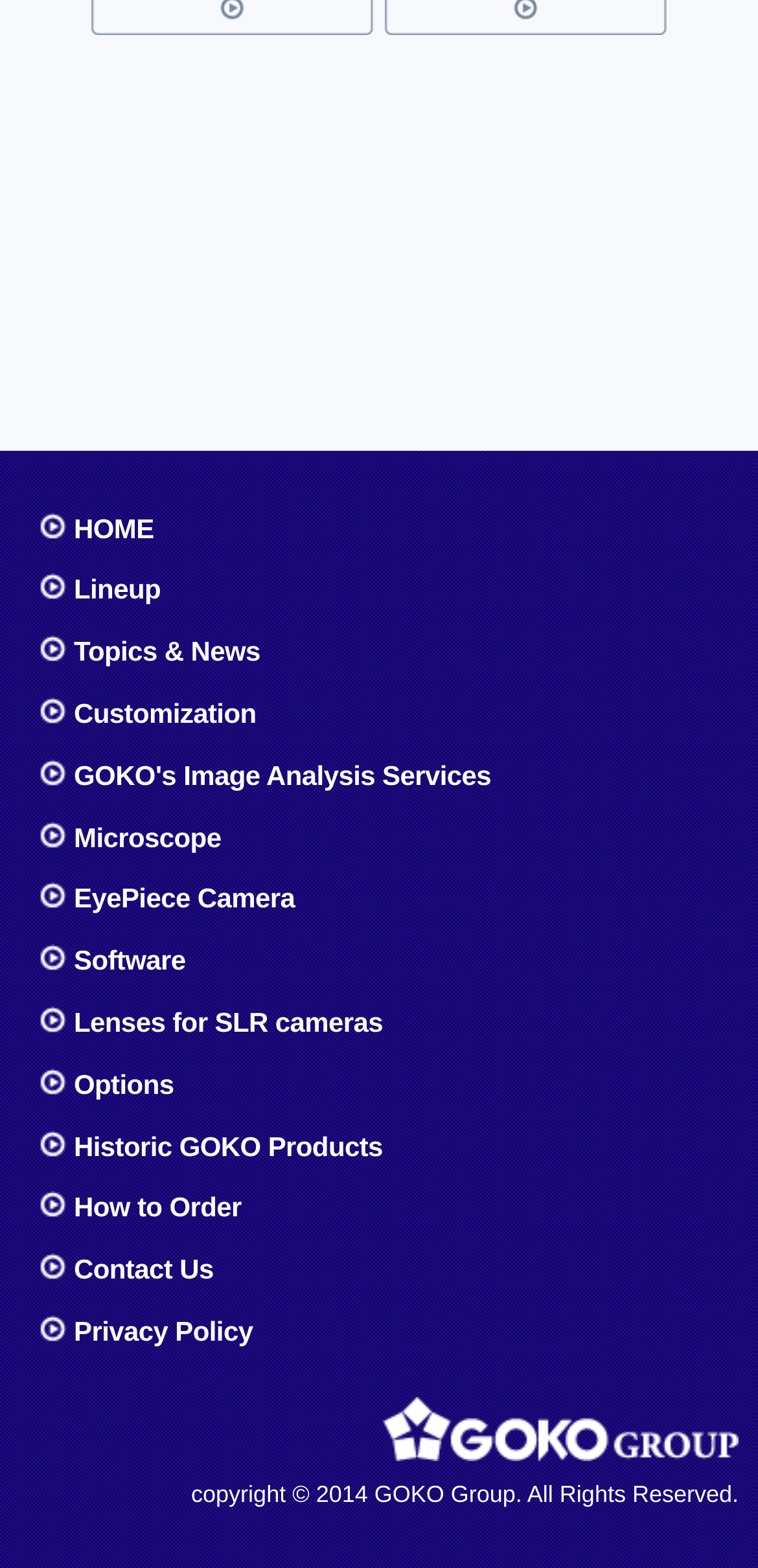Please answer the following question using a single word or phrase: 
How many links are in the main menu?

12